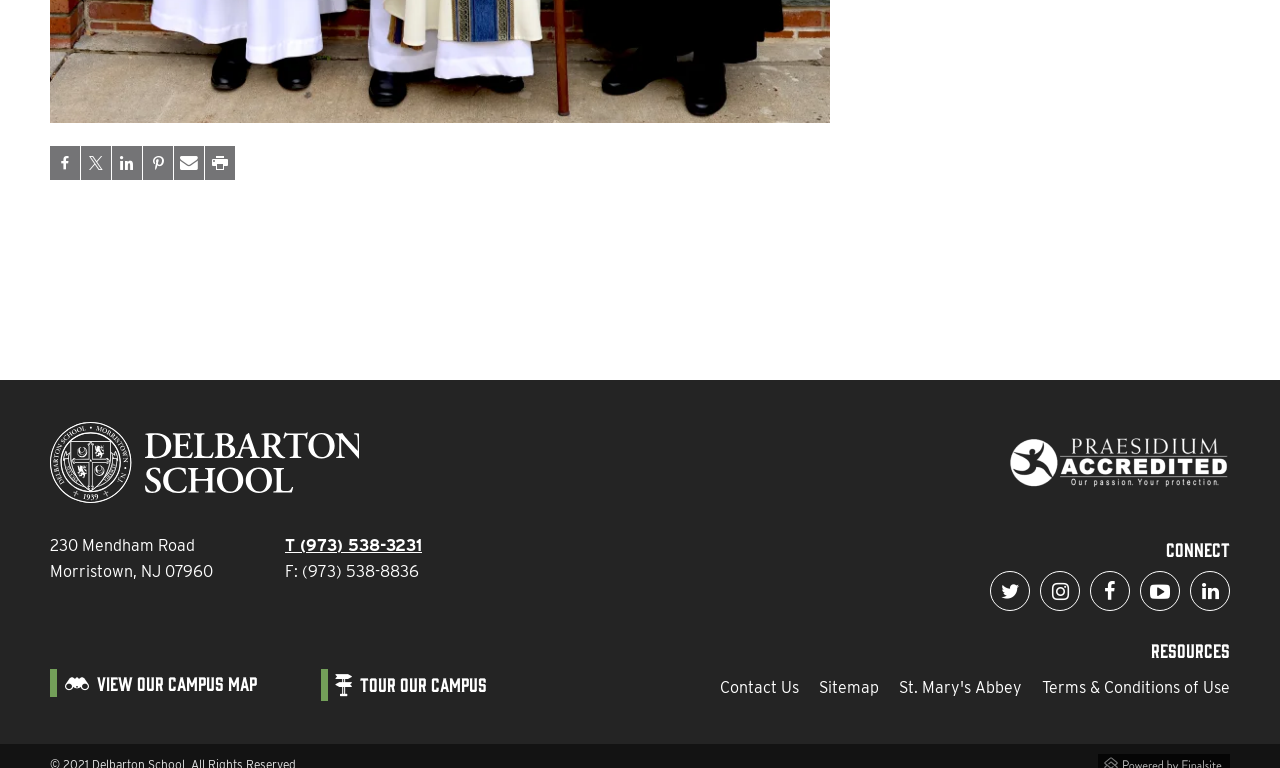Can you find the bounding box coordinates for the element that needs to be clicked to execute this instruction: "Open Twitter"? The coordinates should be given as four float numbers between 0 and 1, i.e., [left, top, right, bottom].

[0.773, 0.721, 0.805, 0.773]